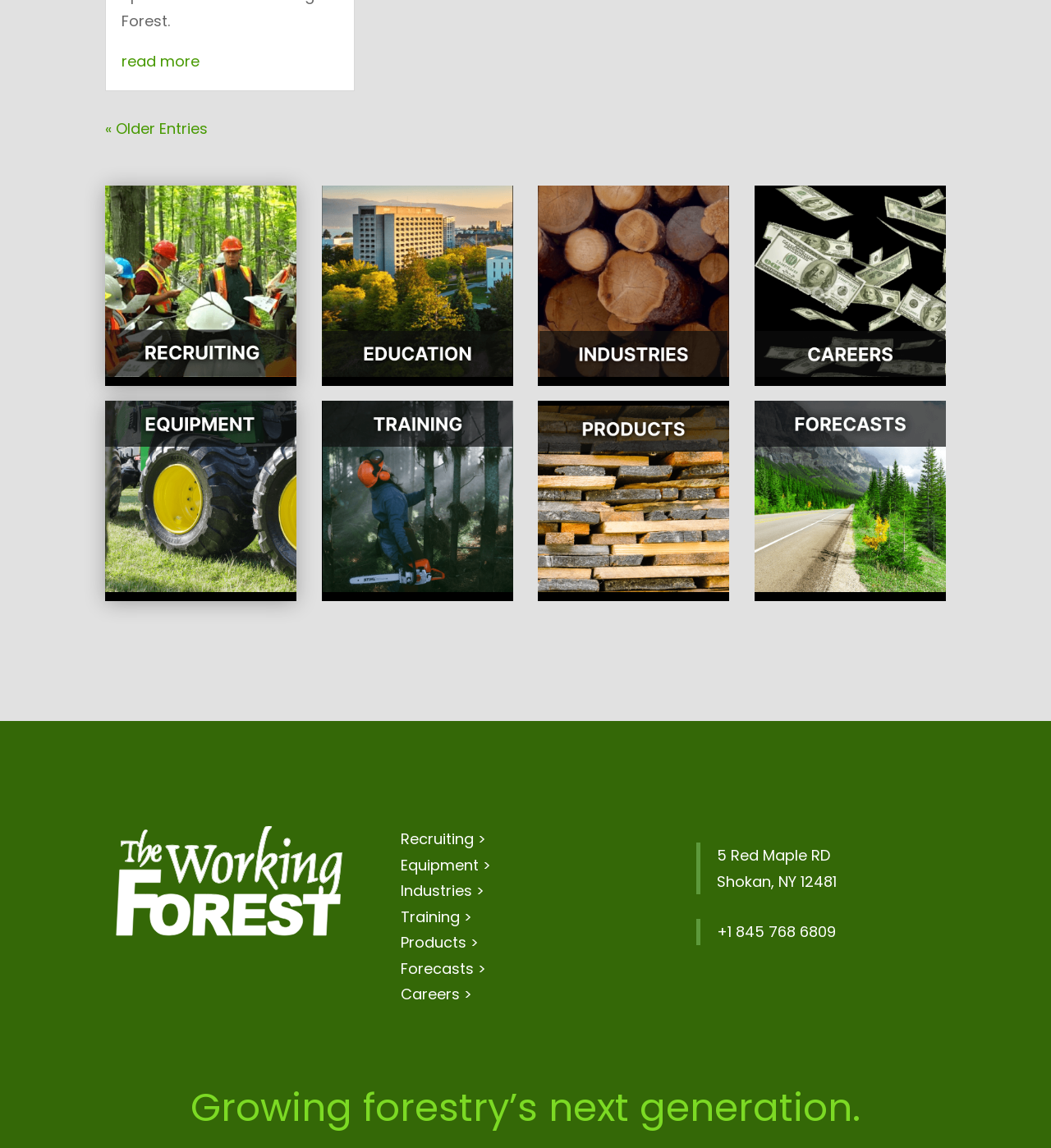Please give the bounding box coordinates of the area that should be clicked to fulfill the following instruction: "view recruiting page". The coordinates should be in the format of four float numbers from 0 to 1, i.e., [left, top, right, bottom].

[0.381, 0.722, 0.463, 0.74]